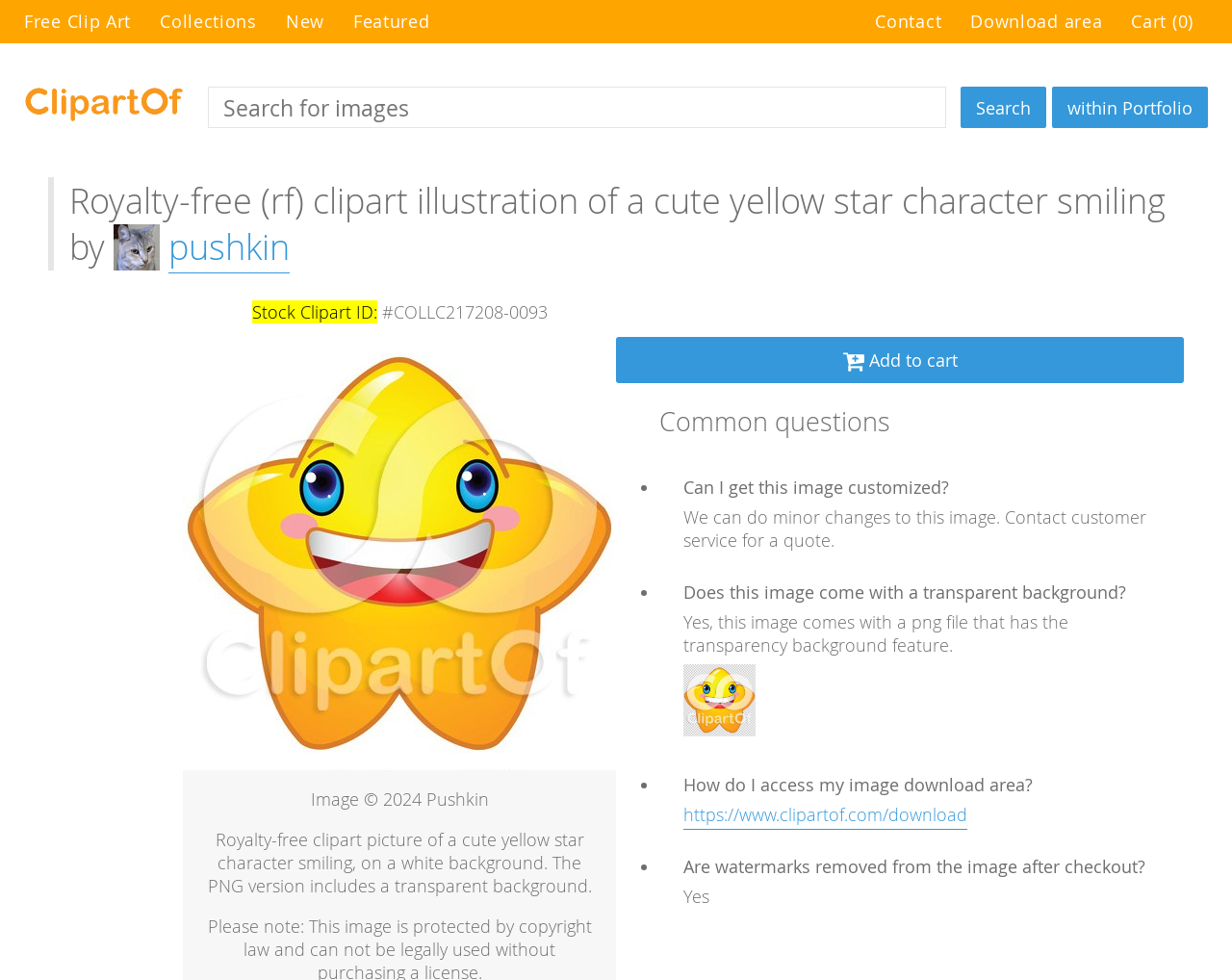Provide a brief response in the form of a single word or phrase:
What is the theme of the clipart?

Yellow star character